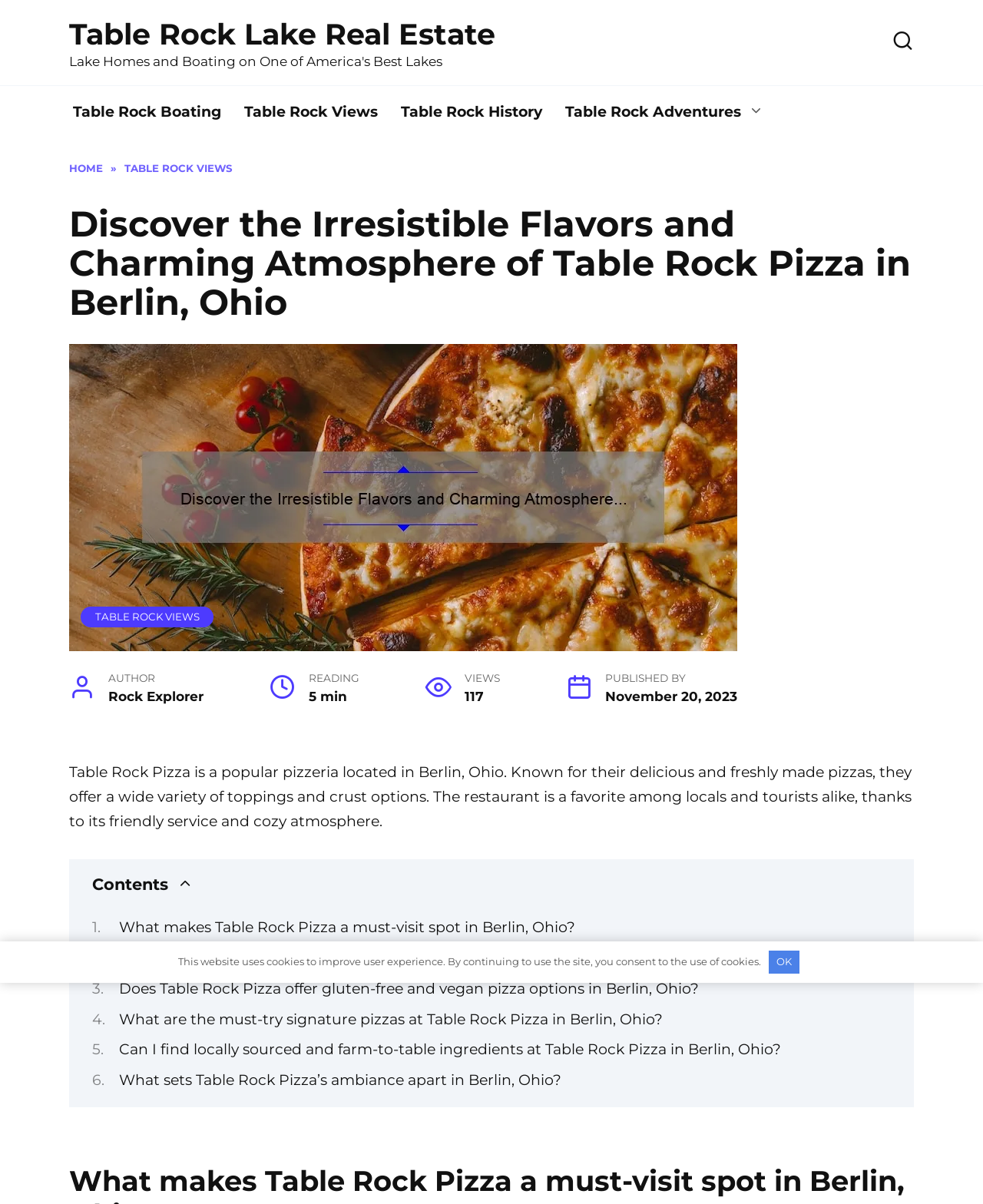Please locate the bounding box coordinates of the element that should be clicked to complete the given instruction: "Read the article about Table Rock Pizza".

[0.07, 0.17, 0.93, 0.268]